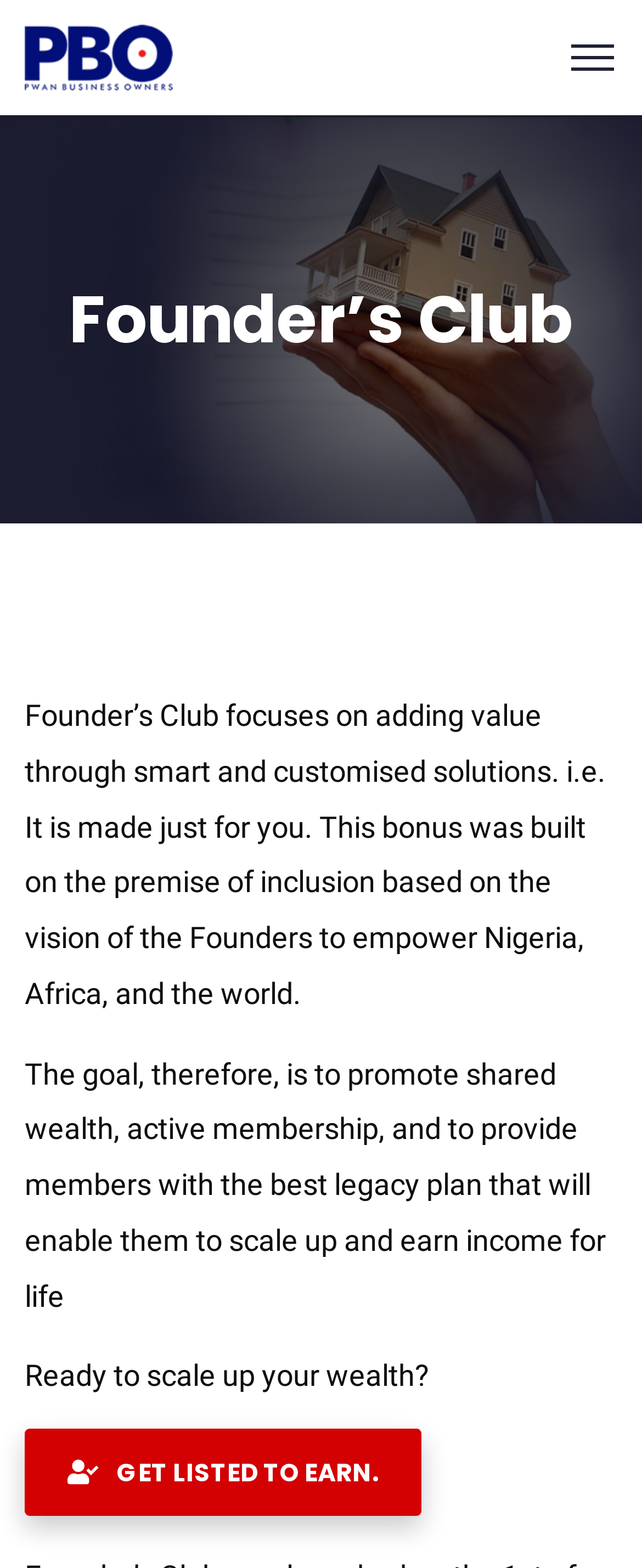Identify the bounding box for the given UI element using the description provided. Coordinates should be in the format (top-left x, top-left y, bottom-right x, bottom-right y) and must be between 0 and 1. Here is the description: GET LISTED TO EARN.

[0.038, 0.911, 0.656, 0.967]